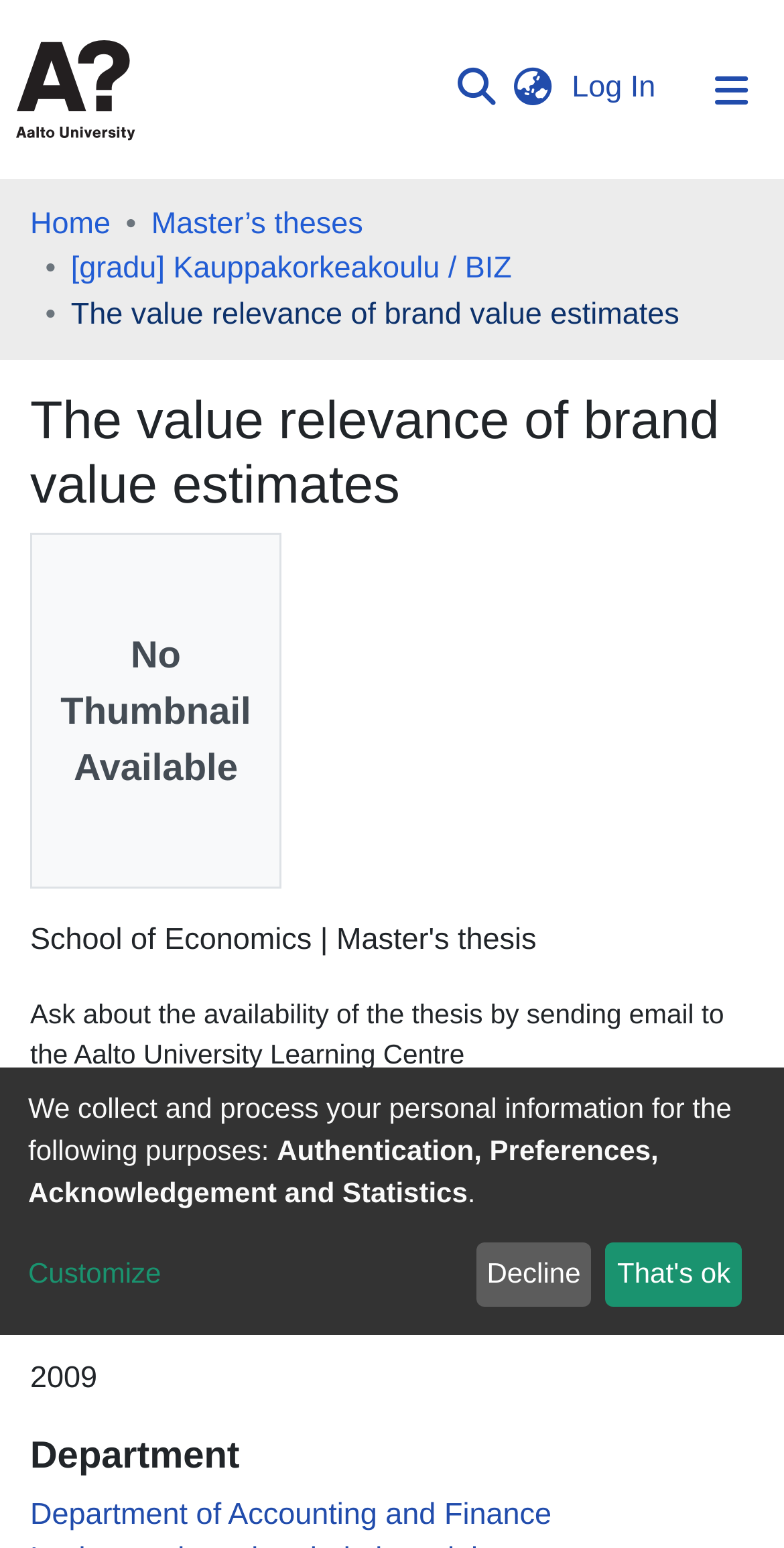Please locate the bounding box coordinates of the element that should be clicked to achieve the given instruction: "Browse Aaltodoc publication archive".

[0.038, 0.168, 0.962, 0.219]